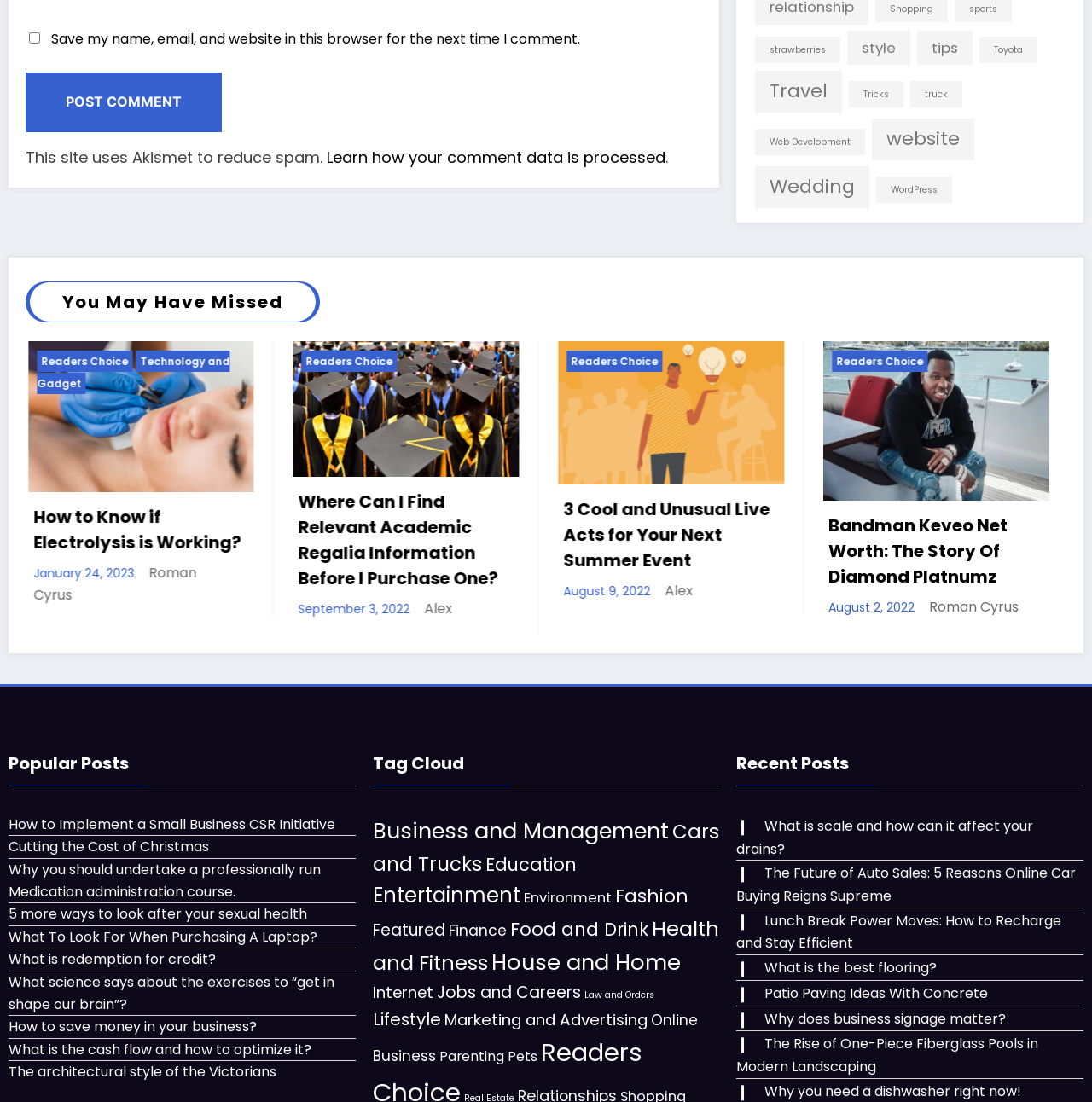How many articles are displayed on the page?
Using the visual information, respond with a single word or phrase.

3